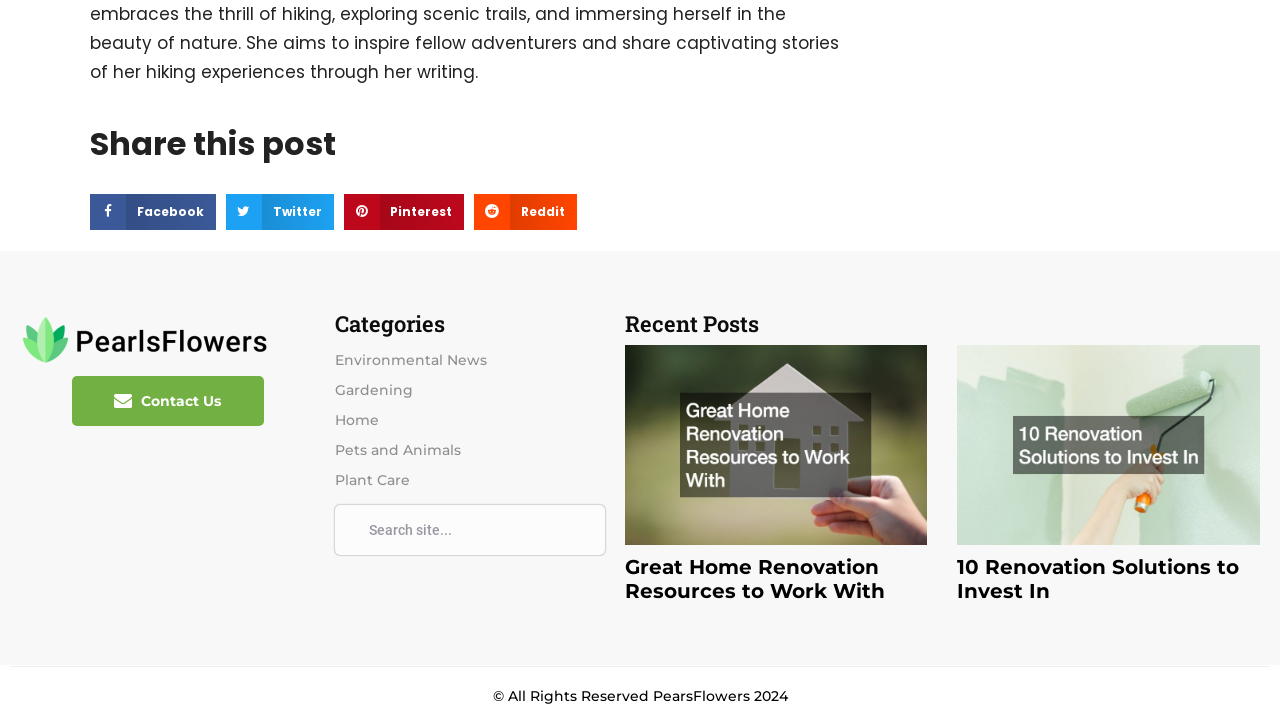Determine the bounding box coordinates for the element that should be clicked to follow this instruction: "Search". The coordinates should be given as four float numbers between 0 and 1, in the format [left, top, right, bottom].

[0.275, 0.694, 0.472, 0.763]